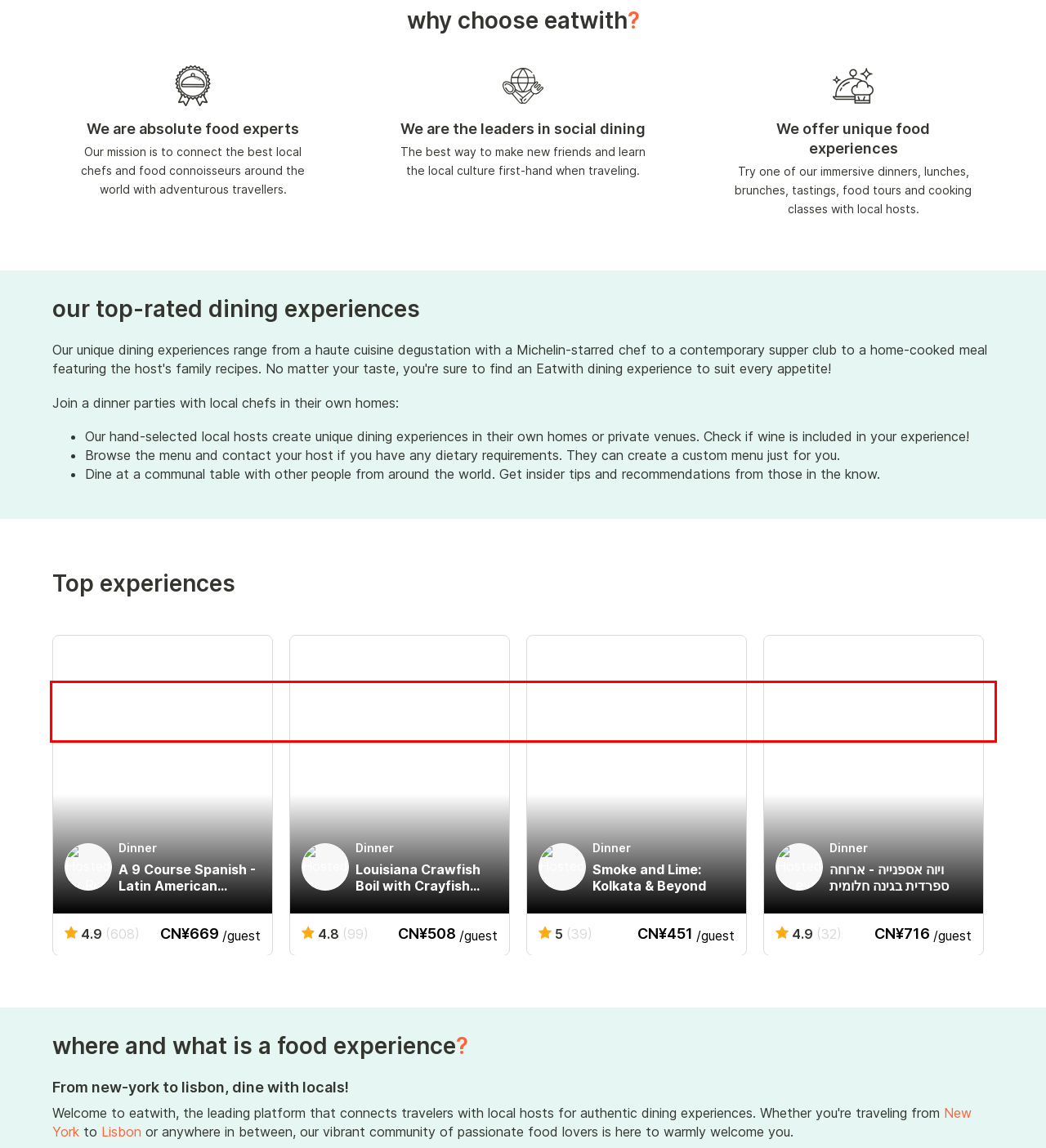Please analyze the provided webpage screenshot and perform OCR to extract the text content from the red rectangle bounding box.

At eatwith, we firmly believe that the ultimate way to immerse yourself in a new destination is through its rich culinary offerings and cultural heritage. That's why we provide unparalleled dining experiences where you can savor homemade dishes and gain insights into local traditions directly from knowledgeable insiders.